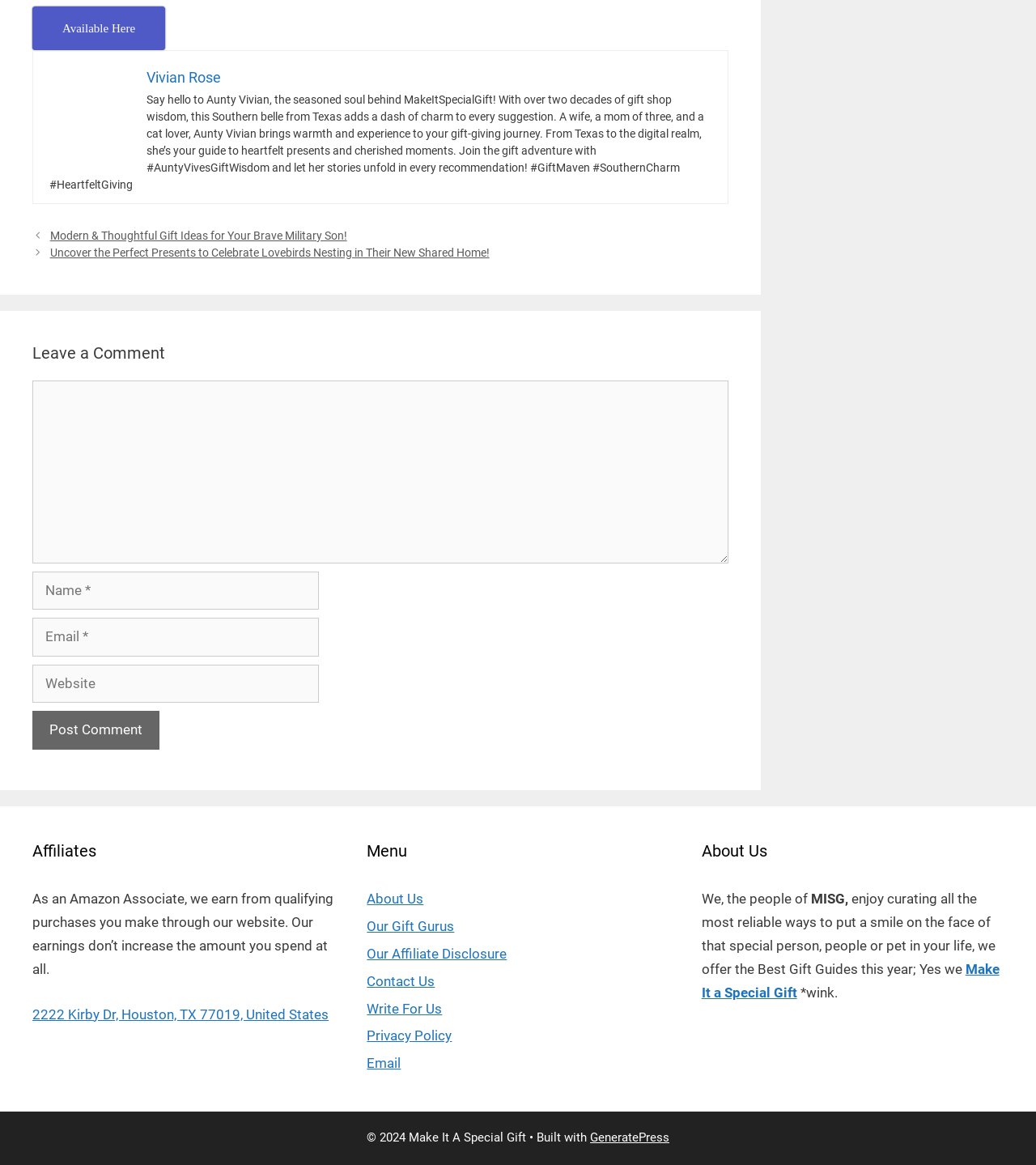Using the information in the image, could you please answer the following question in detail:
What is the purpose of the website?

The website appears to be focused on providing gift guides, as evidenced by the links to specific gift ideas, such as 'Modern & Thoughtful Gift Ideas for Your Brave Military Son!' and 'Uncover the Perfect Presents to Celebrate Lovebirds Nesting in Their New Shared Home!'. Additionally, the static text element mentions 'curating all the most reliable ways to put a smile on the face of that special person, people or pet in your life', further supporting the idea that the website is dedicated to providing gift guides.